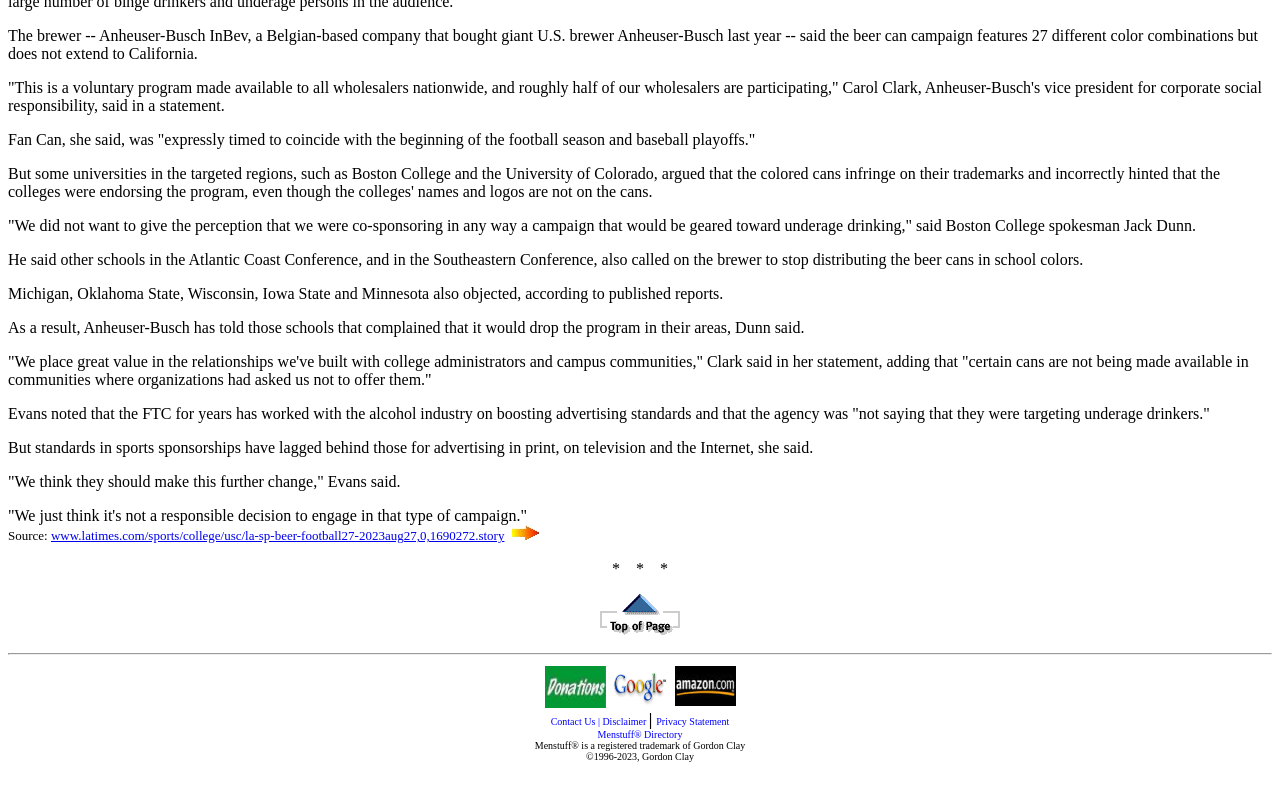Can you give a detailed response to the following question using the information from the image? What is the company mentioned in the article?

The article mentions 'The brewer -- Anheuser-Busch InBev, a Belgian-based company that bought giant U.S. brewer Anheuser-Busch last year' in the first paragraph, indicating that Anheuser-Busch is the company being referred to.